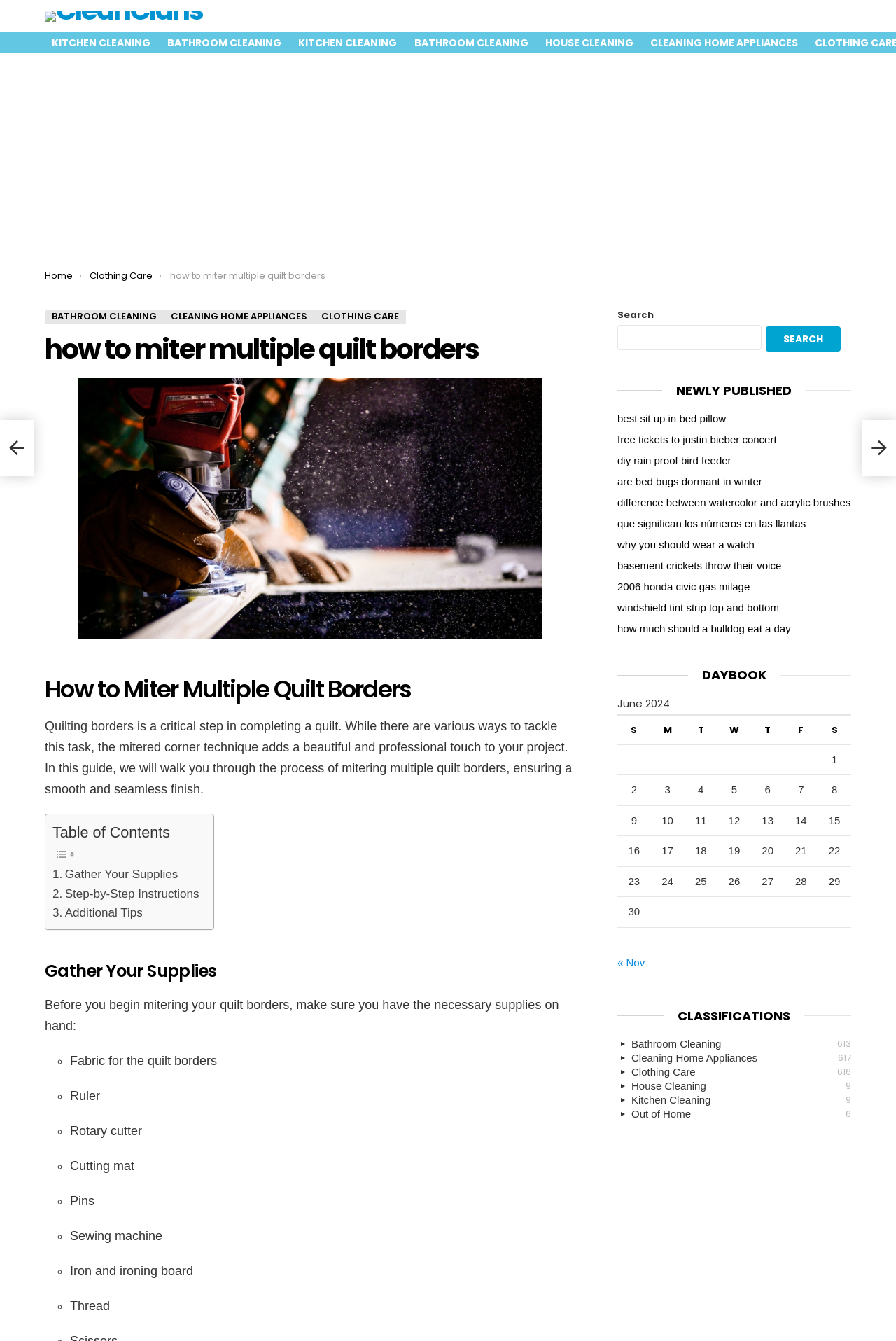What is the first step in mitering multiple quilt borders?
Please provide a comprehensive answer based on the visual information in the image.

According to the webpage, the first step in mitering multiple quilt borders is to gather the necessary supplies, which include fabric for the quilt borders, ruler, rotary cutter, cutting mat, pins, sewing machine, iron and ironing board, and thread.